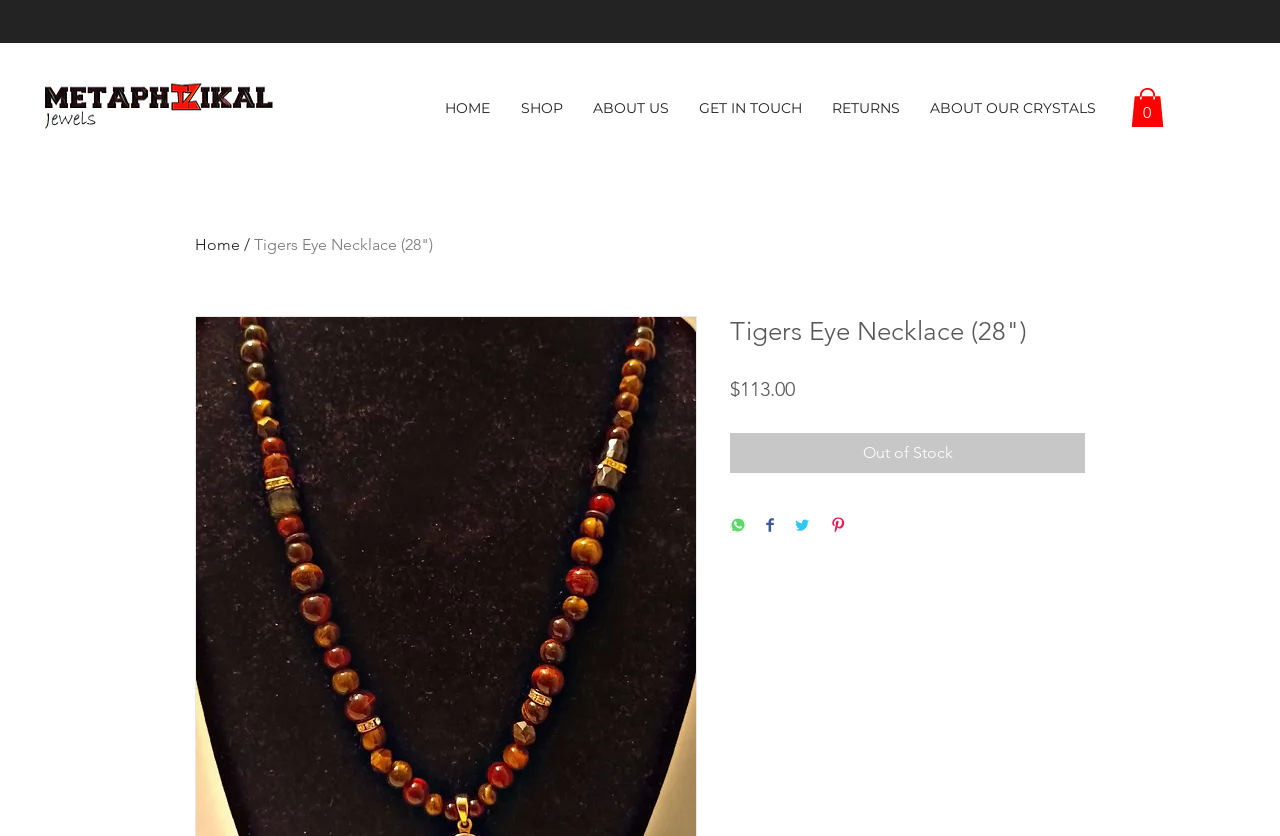Identify the bounding box coordinates of the HTML element based on this description: "0".

[0.884, 0.105, 0.91, 0.152]